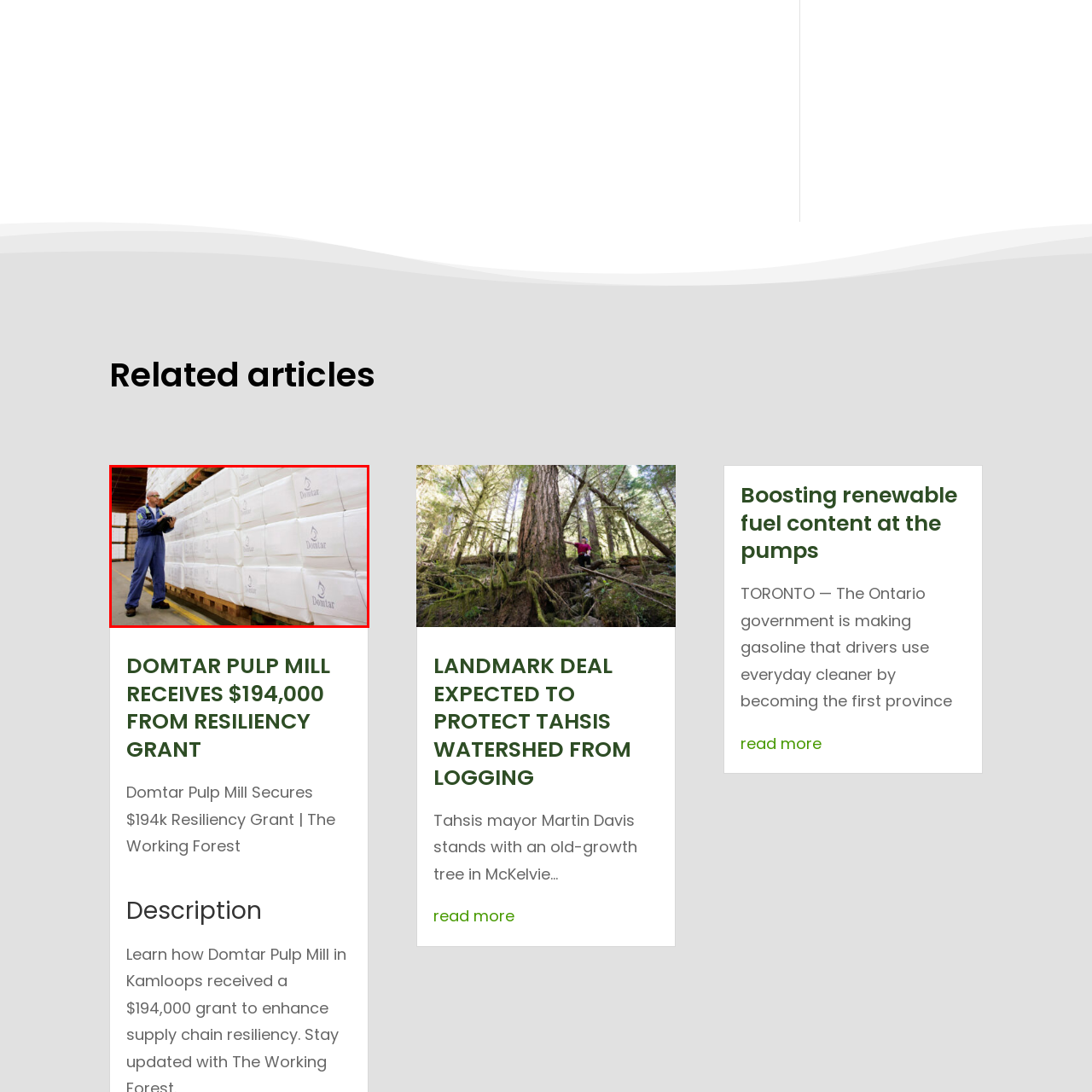Describe extensively the image that is situated inside the red border.

The image features a worker at the Domtar Pulp Mill, engaged in an inventory task amidst stacks of white packaging. Each bundle is branded with Domtar’s logo, highlighting the company’s presence in the pulp and paper industry. The worker is dressed in protective gear, including a blue jumpsuit, and appears focused on managing the materials, a crucial aspect of operations in the mill. The organized storage area reflects efficiency and attention to safety, essential principles in the manufacturing sector. This image is associated with the article titled "DOMTAR PULP MILL RECEIVES $194,000 FROM RESILIENCY GRANT," which discusses recent financial support aimed at enhancing the mill's operations.